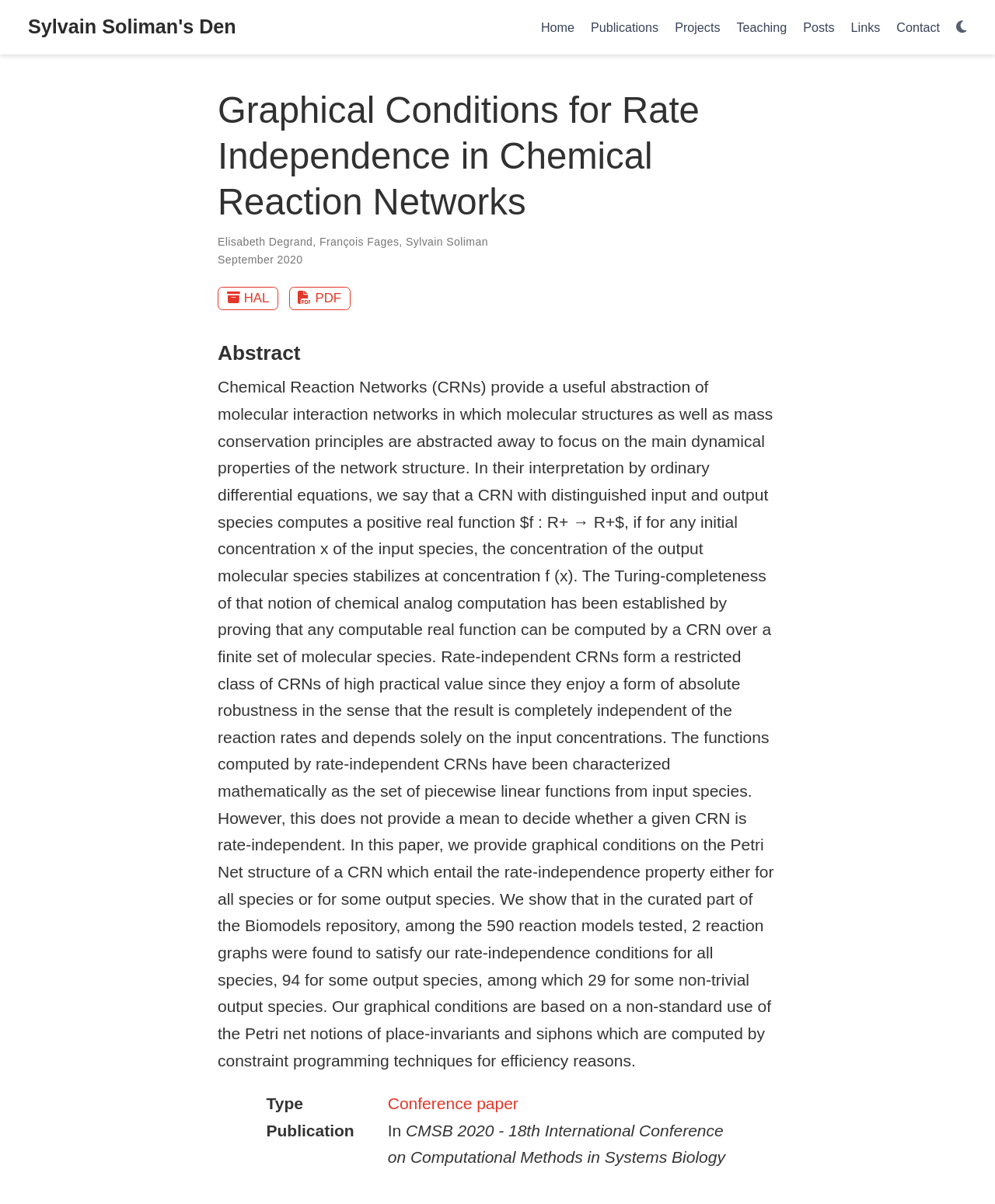Please identify the bounding box coordinates of where to click in order to follow the instruction: "download the PDF".

[0.29, 0.238, 0.352, 0.257]